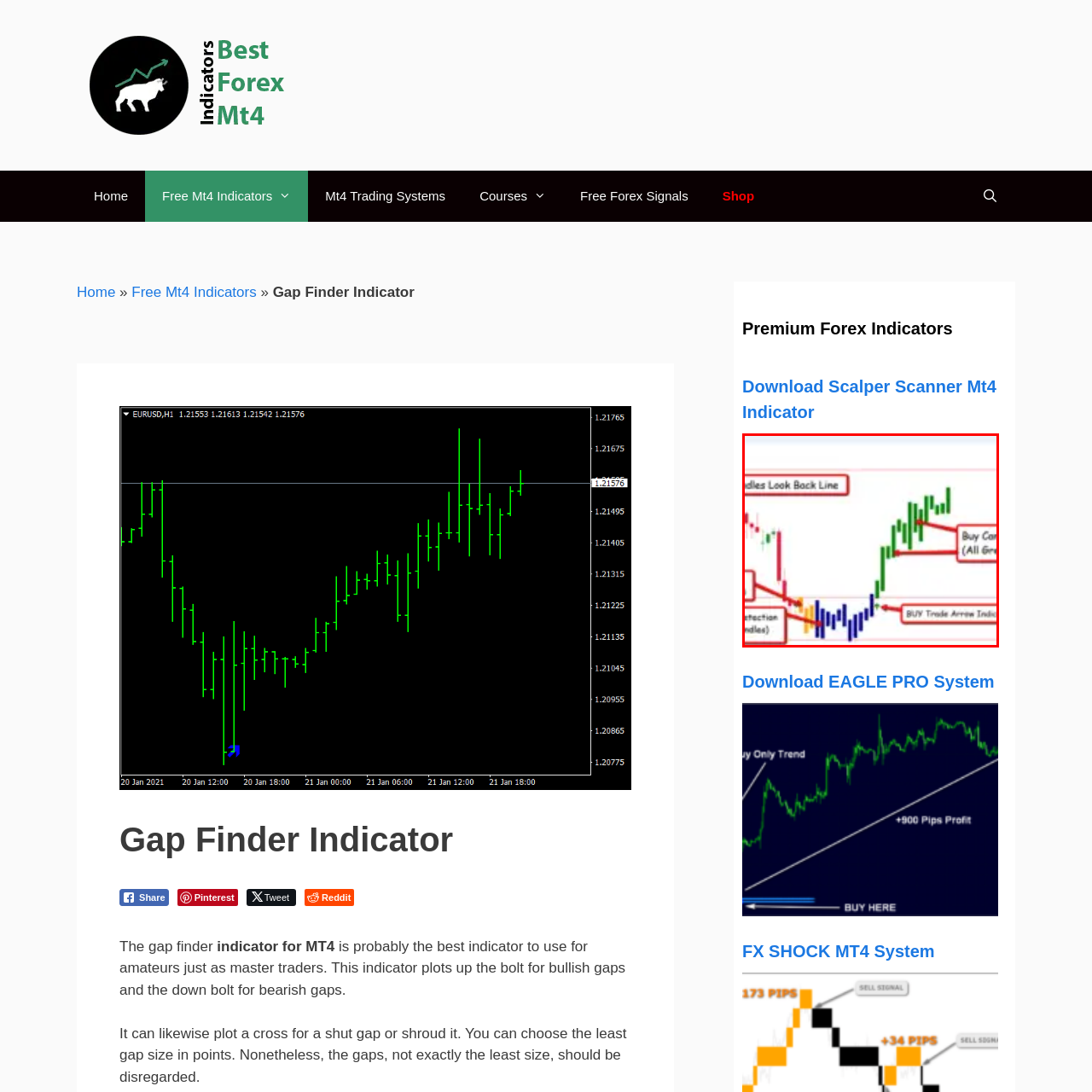Write a detailed description of the image enclosed in the red-bordered box.

The image illustrates a trading chart with various indicators designed for Forex trading. Key components highlighted in the image include:

1. **Candles Look Back Line**: This feature helps traders analyze past price movements by providing a reference line based on previous candlestick patterns.
   
2. **Buy Confirmation**: The image emphasizes that when all the candles are green, it signals a strong buy confirmation, indicating a bullish trend.

3. **BUY Trade Arrow Indicator**: This indicator visually points out optimal buy trade opportunities on the chart, helping traders make informed decisions.

4. **Detection of Candles**: This part focuses on the identification of specific candle patterns that may indicate market movements or reversals.

Overall, the chart serves as a guide for traders, showcasing the sophisticated tools available to enhance trading strategies in the Forex market.